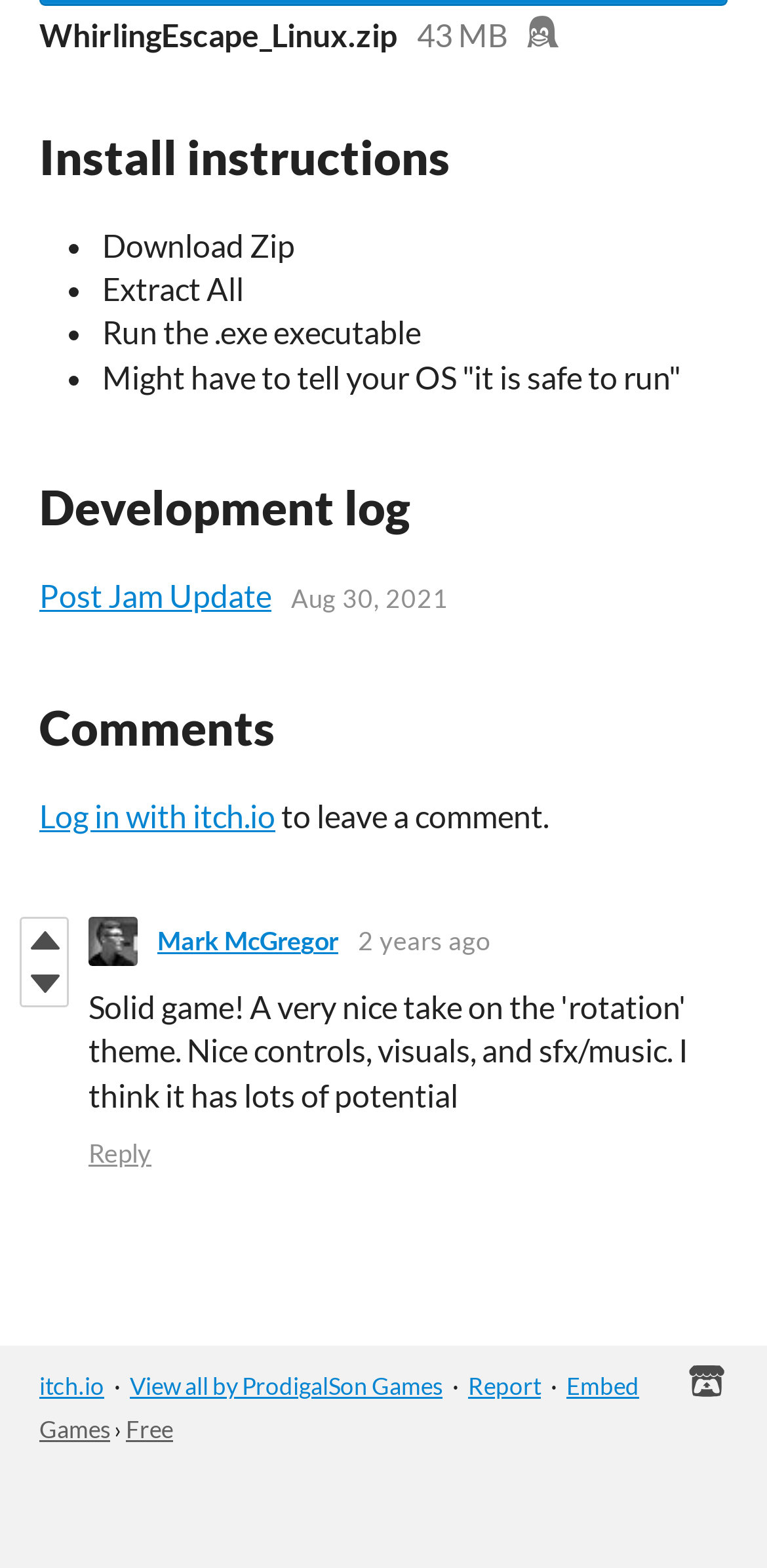What is the third step in the installation instructions?
Look at the image and provide a short answer using one word or a phrase.

Run the .exe executable